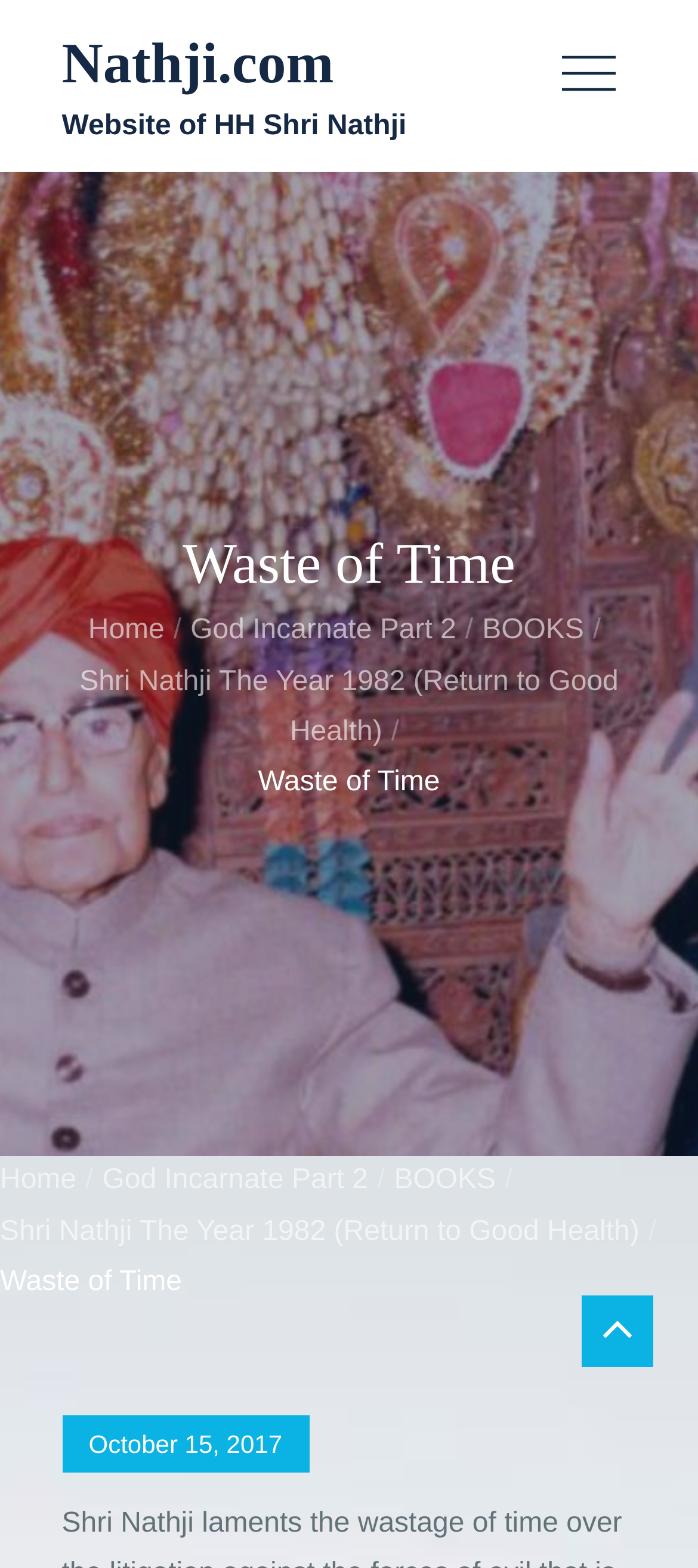Please respond to the question using a single word or phrase:
How many breadcrumb links are there?

5